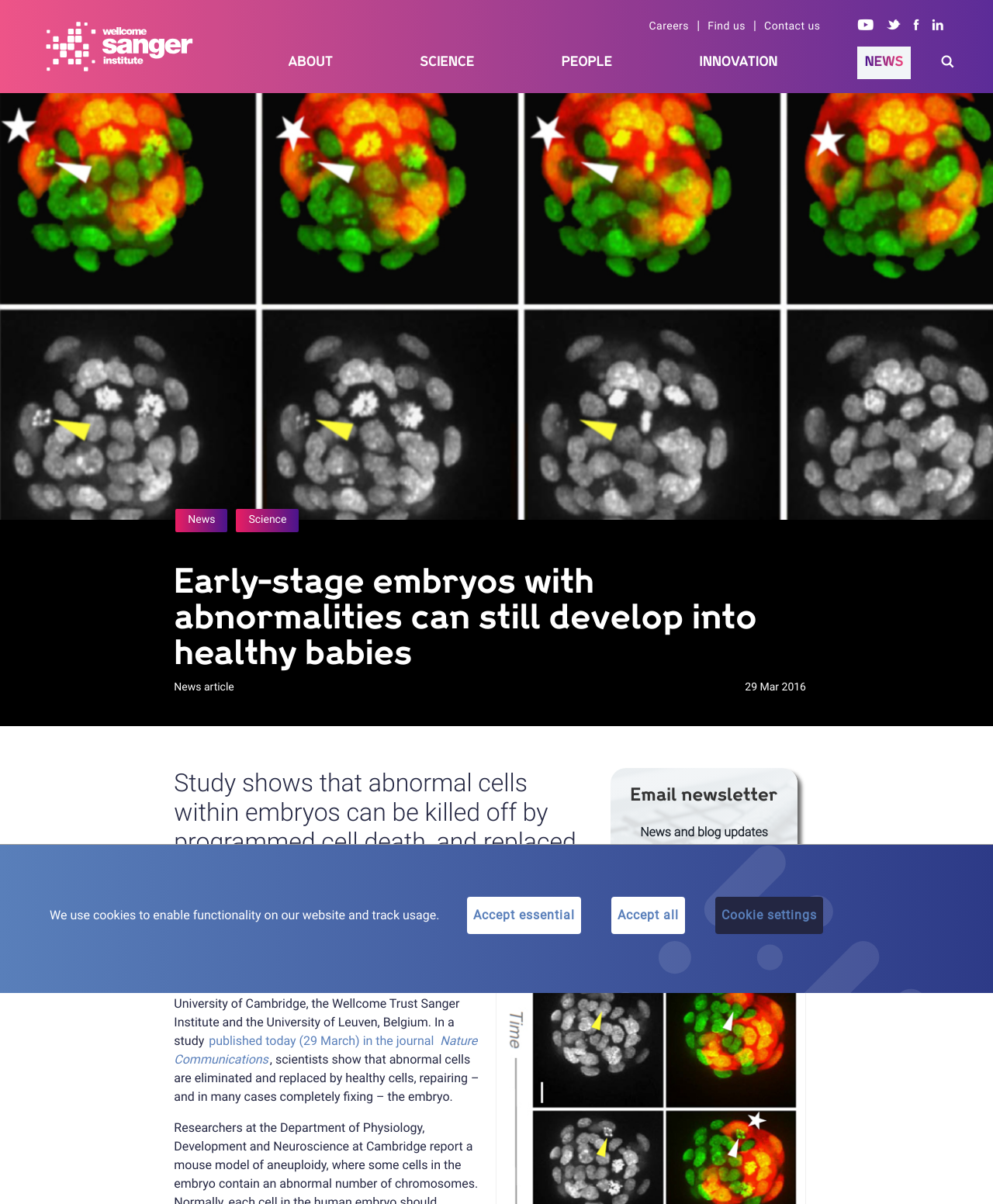Identify the bounding box coordinates of the specific part of the webpage to click to complete this instruction: "Search for something".

[0.946, 0.045, 0.963, 0.057]